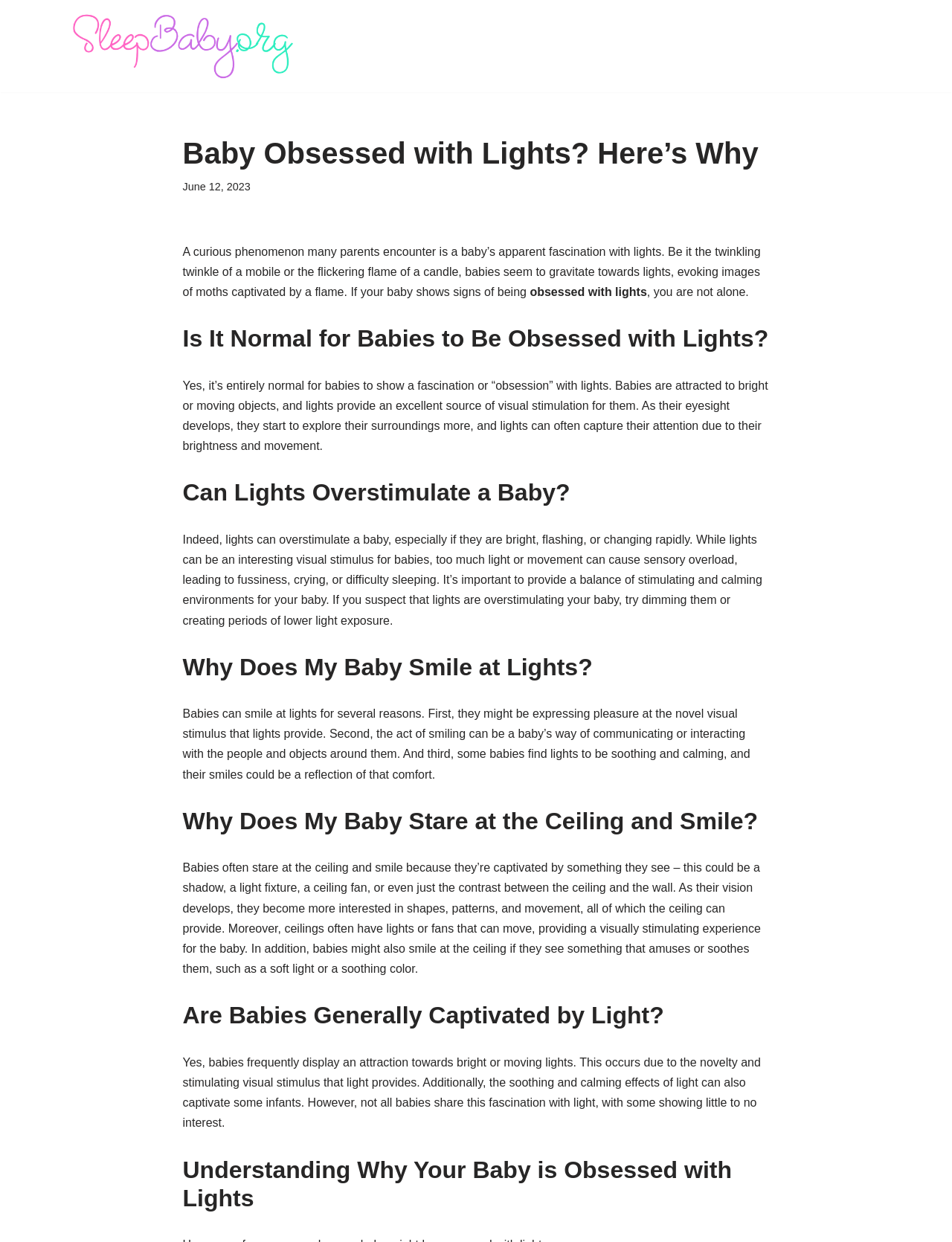Are babies generally captivated by light?
Provide a fully detailed and comprehensive answer to the question.

Yes, babies frequently display an attraction towards bright or moving lights. This occurs due to the novelty and stimulating visual stimulus that light provides. Additionally, the soothing and calming effects of light can also captivate some infants. However, not all babies share this fascination with light, with some showing little to no interest.